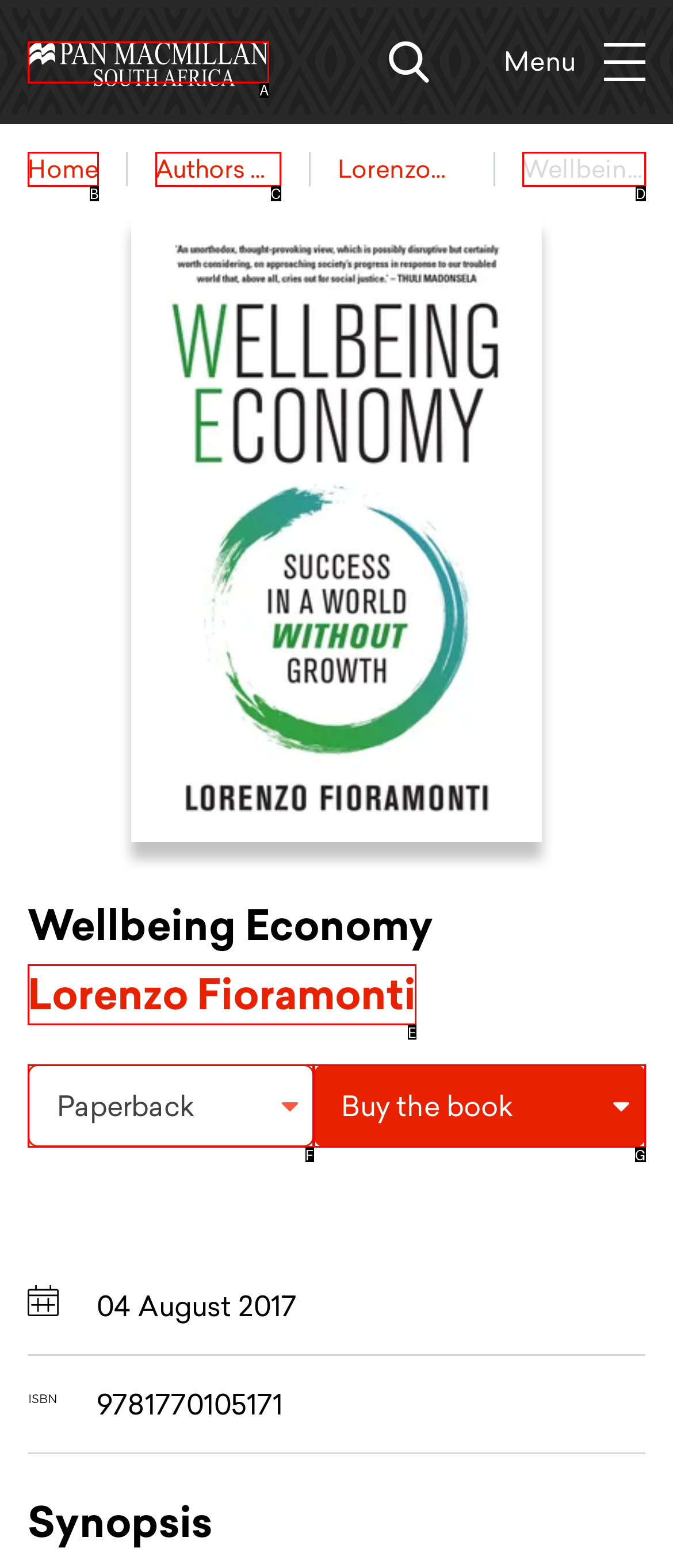Point out the option that aligns with the description: aria-label="Home"
Provide the letter of the corresponding choice directly.

A